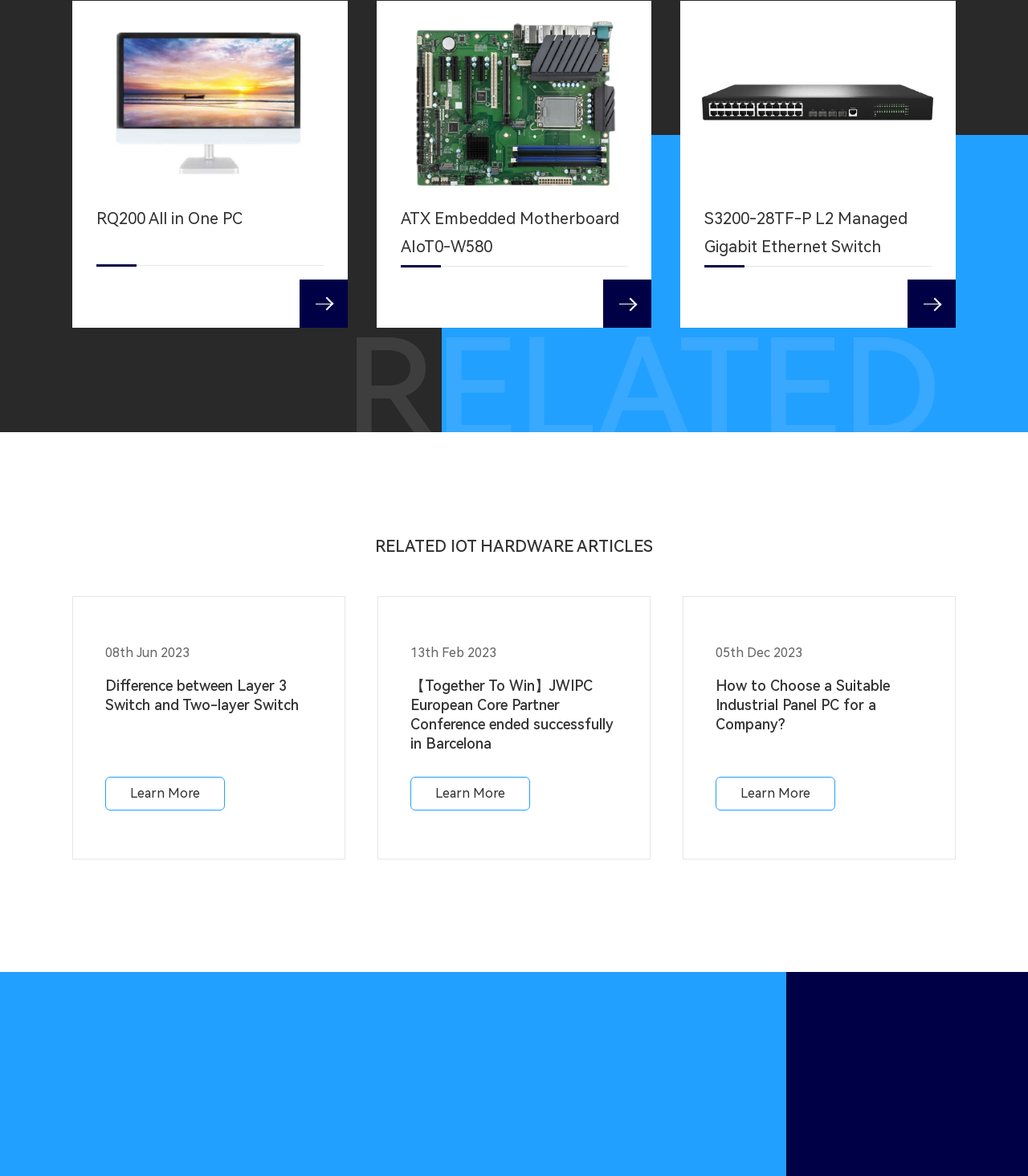Examine the image carefully and respond to the question with a detailed answer: 
What is the name of the first product?

The first product is identified by its image and link with the text 'RQ200 All in One PC', which is located at the top-left corner of the webpage.